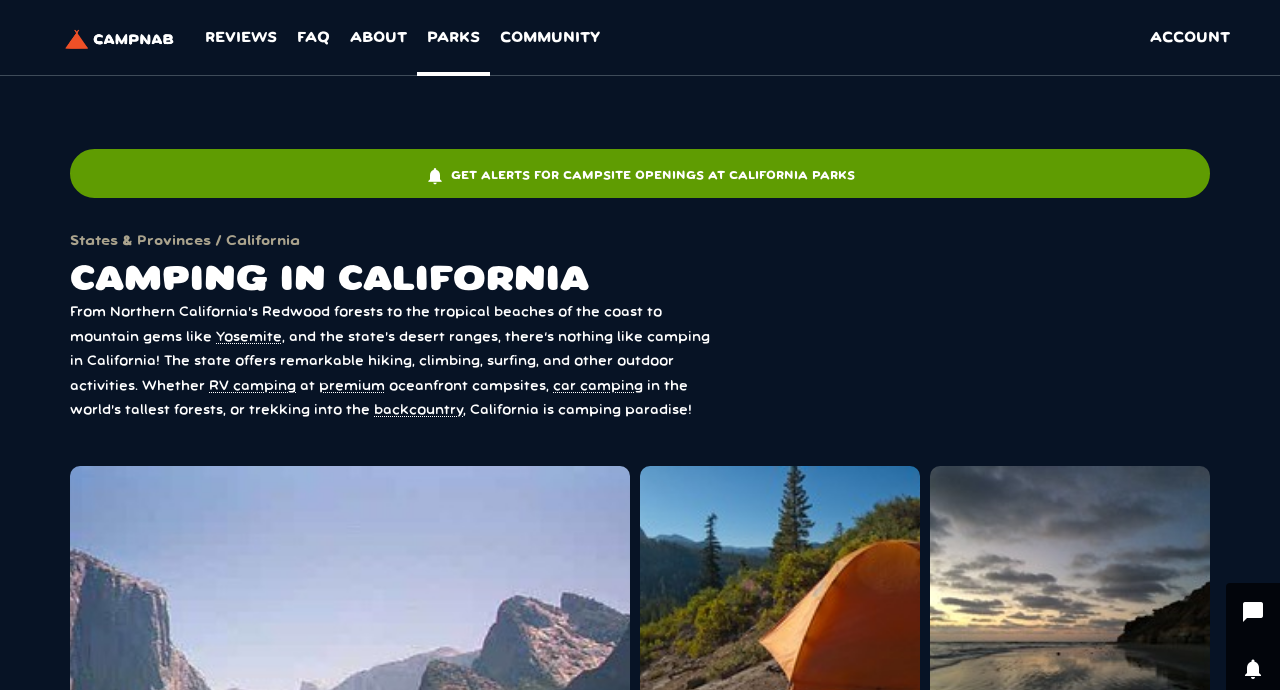Can you show the bounding box coordinates of the region to click on to complete the task described in the instruction: "Click on the 'Related Posts' heading"?

None